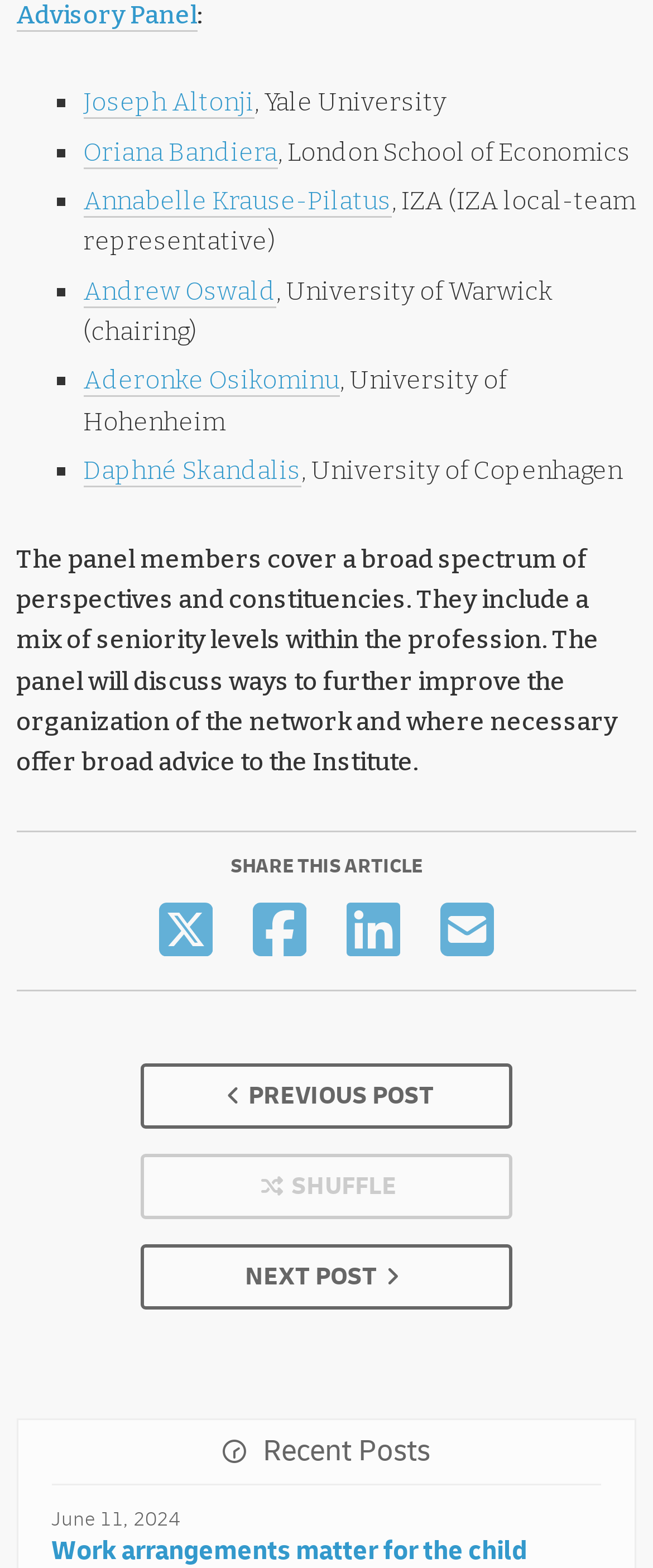Can you identify the bounding box coordinates of the clickable region needed to carry out this instruction: 'View recent posts'? The coordinates should be four float numbers within the range of 0 to 1, stated as [left, top, right, bottom].

[0.079, 0.917, 0.921, 0.948]